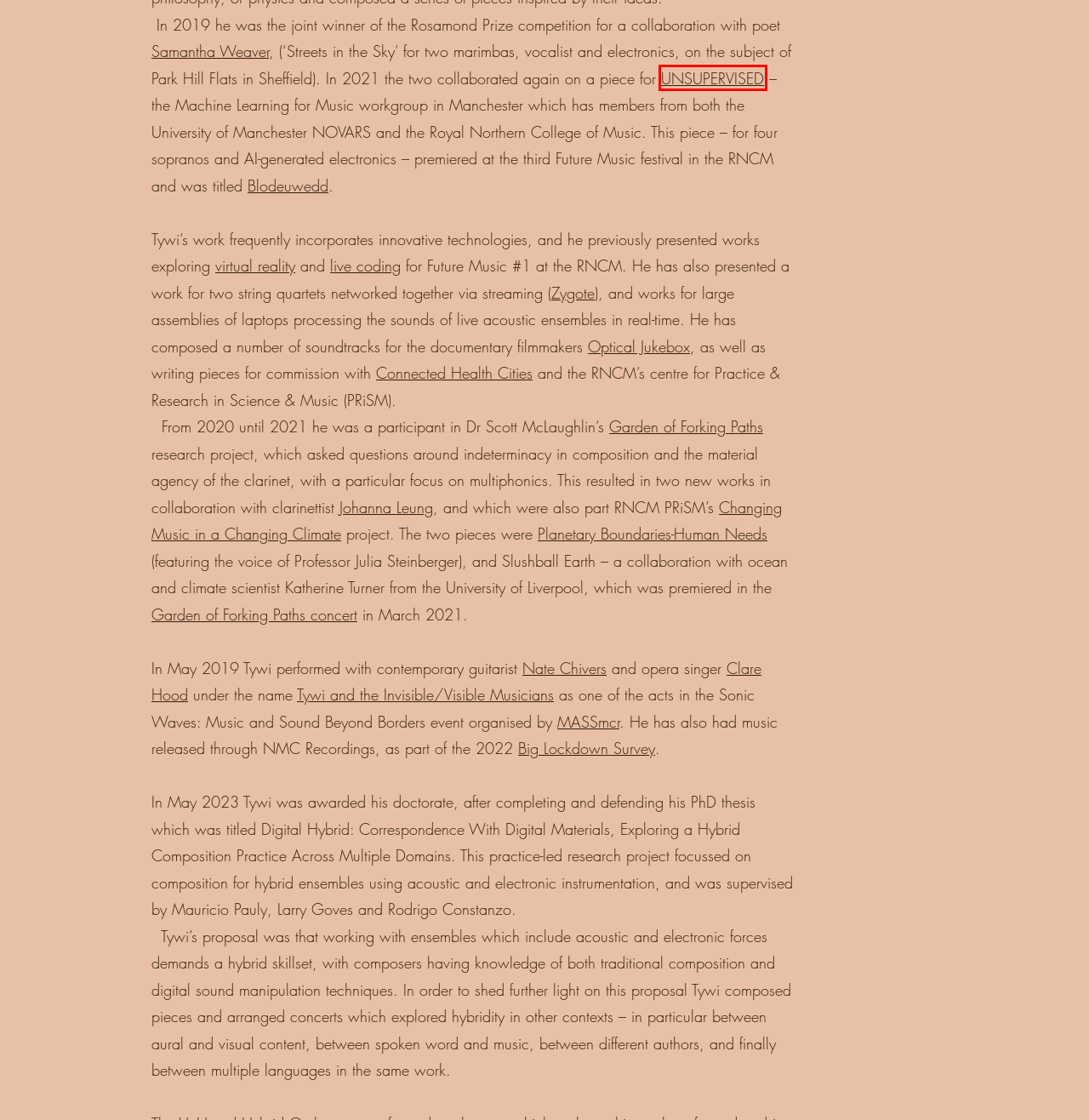A screenshot of a webpage is provided, featuring a red bounding box around a specific UI element. Identify the webpage description that most accurately reflects the new webpage after interacting with the selected element. Here are the candidates:
A. Music | JohannaLeungClarinet
B. Optical Jukebox –Home – Optical Jukebox -
C. The Garden of Forking Paths
D. Home - Guitar Craft & Guitar Circle
E. Sammy Weaver wins The Moth Nature Writing Prize for bat detecting diary – The Irish Times
F. Unsupervised
G. Changing Music in a Changing Climate - Royal Northern College of Music
H. Composer | Tywi John Hywel Roberts

F